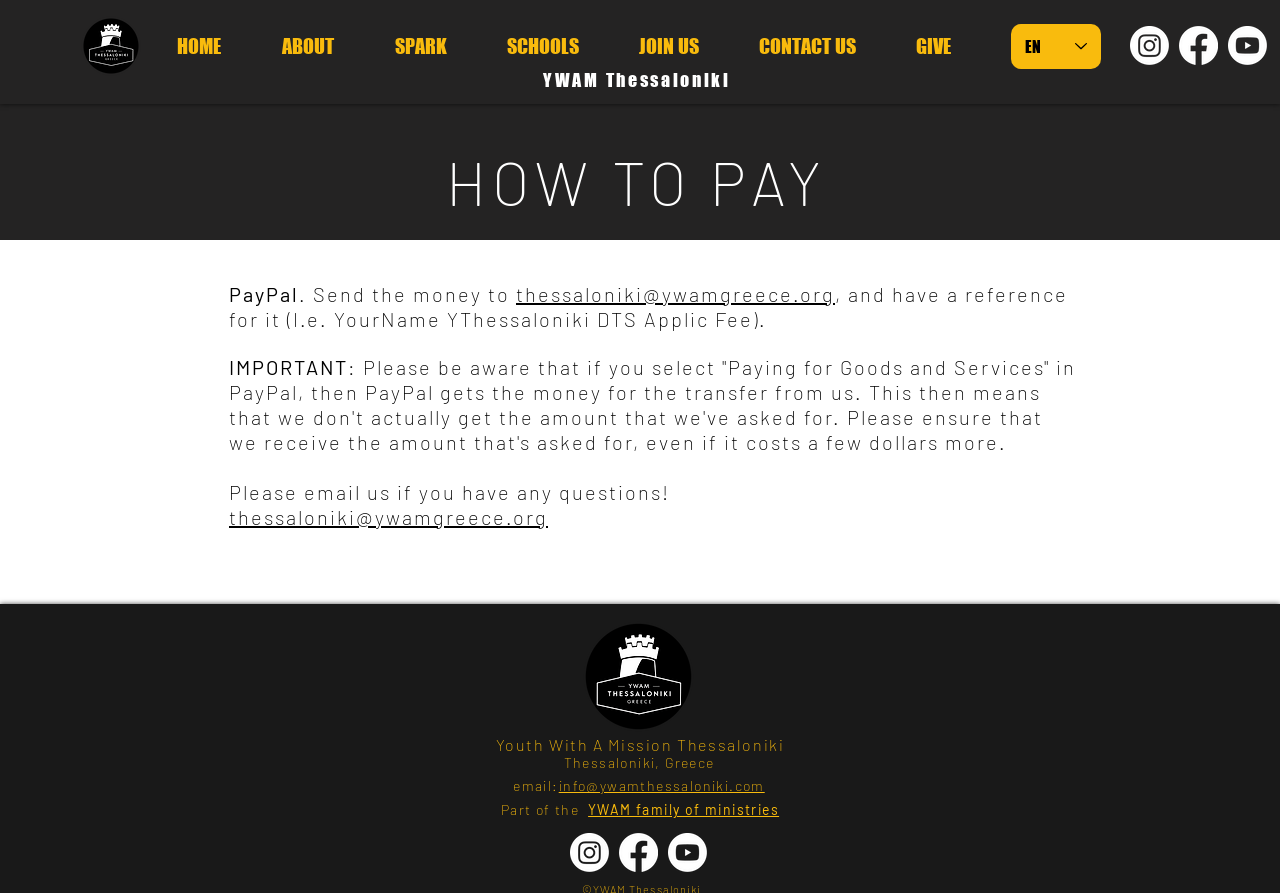Show me the bounding box coordinates of the clickable region to achieve the task as per the instruction: "Click the GIVE link".

[0.704, 0.035, 0.778, 0.068]